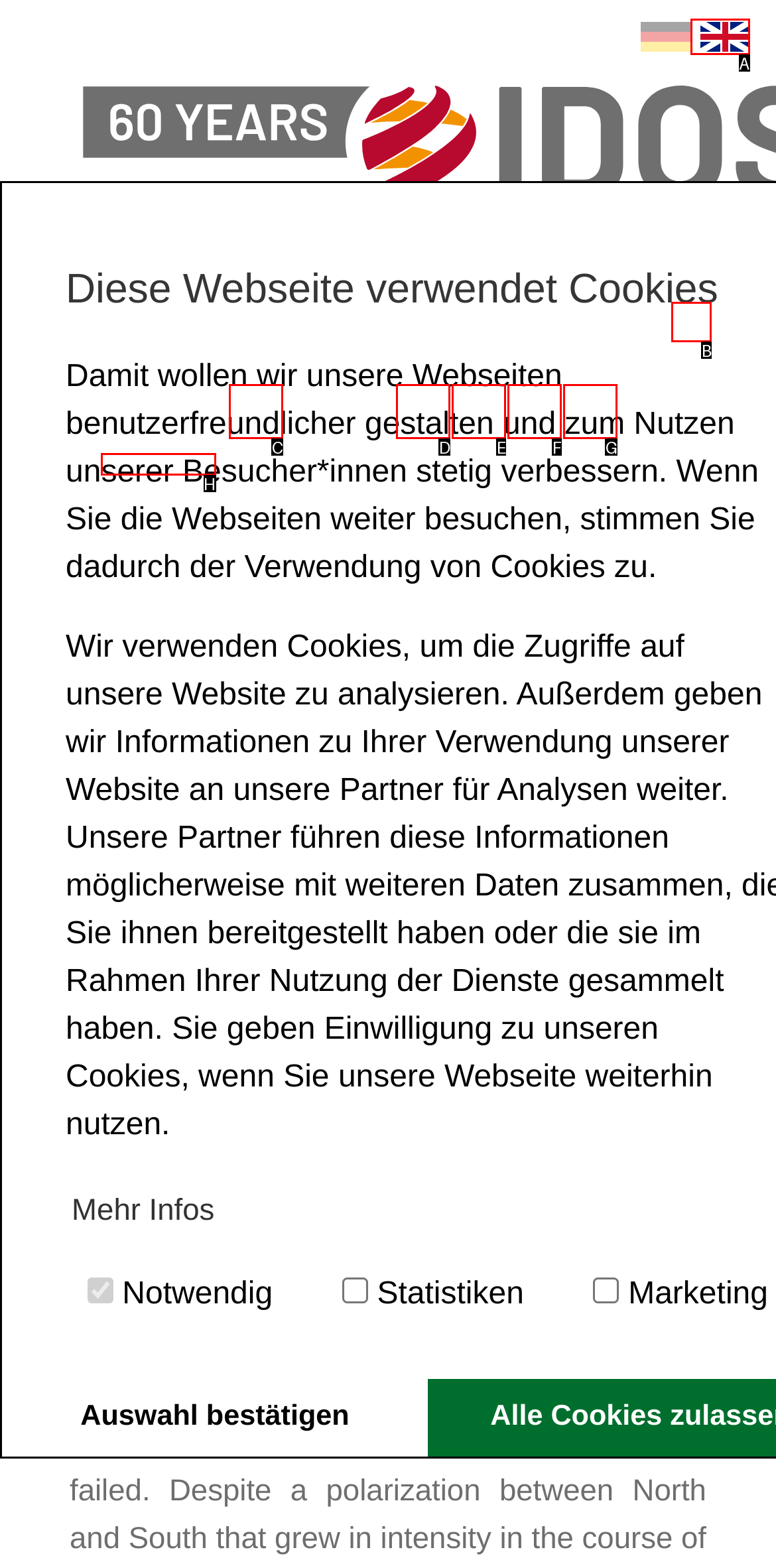Choose the letter of the option that needs to be clicked to perform the task: Click on Englisch. Answer with the letter.

A